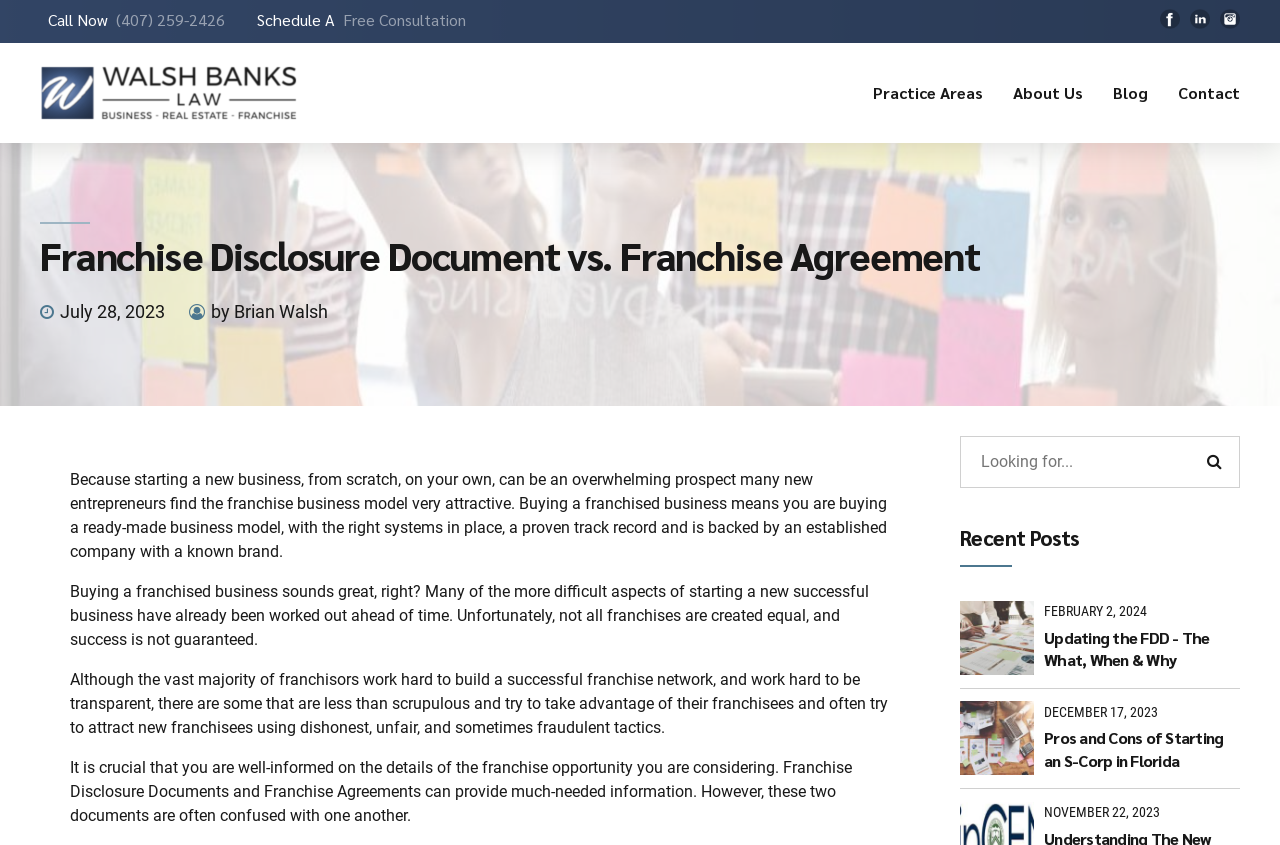What is the name of the law firm?
Provide a comprehensive and detailed answer to the question.

I found the name of the law firm by looking at the top left corner of the webpage, where the logo and the name 'Walsh Banks Law' are displayed.